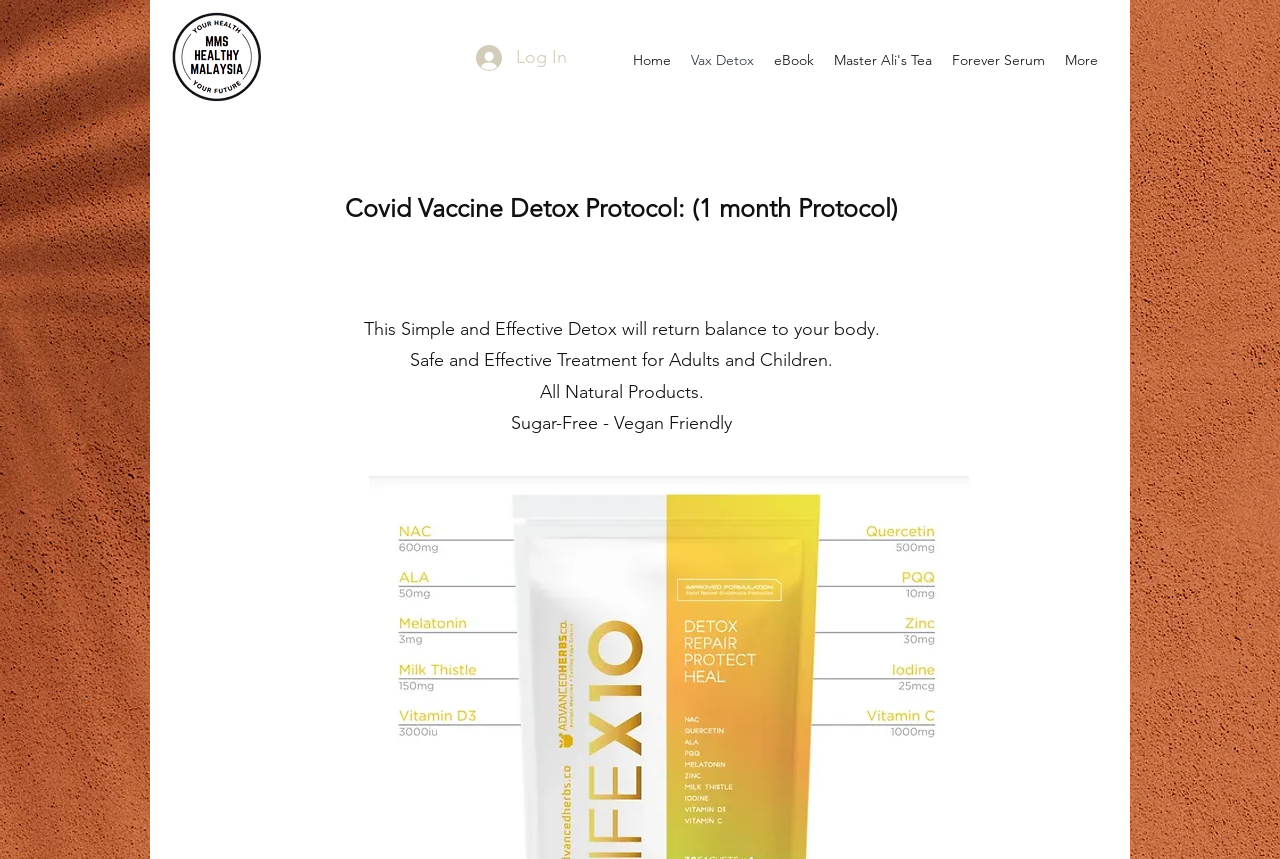Please give a succinct answer to the question in one word or phrase:
What is the theme of the webpage?

Vaccine detox